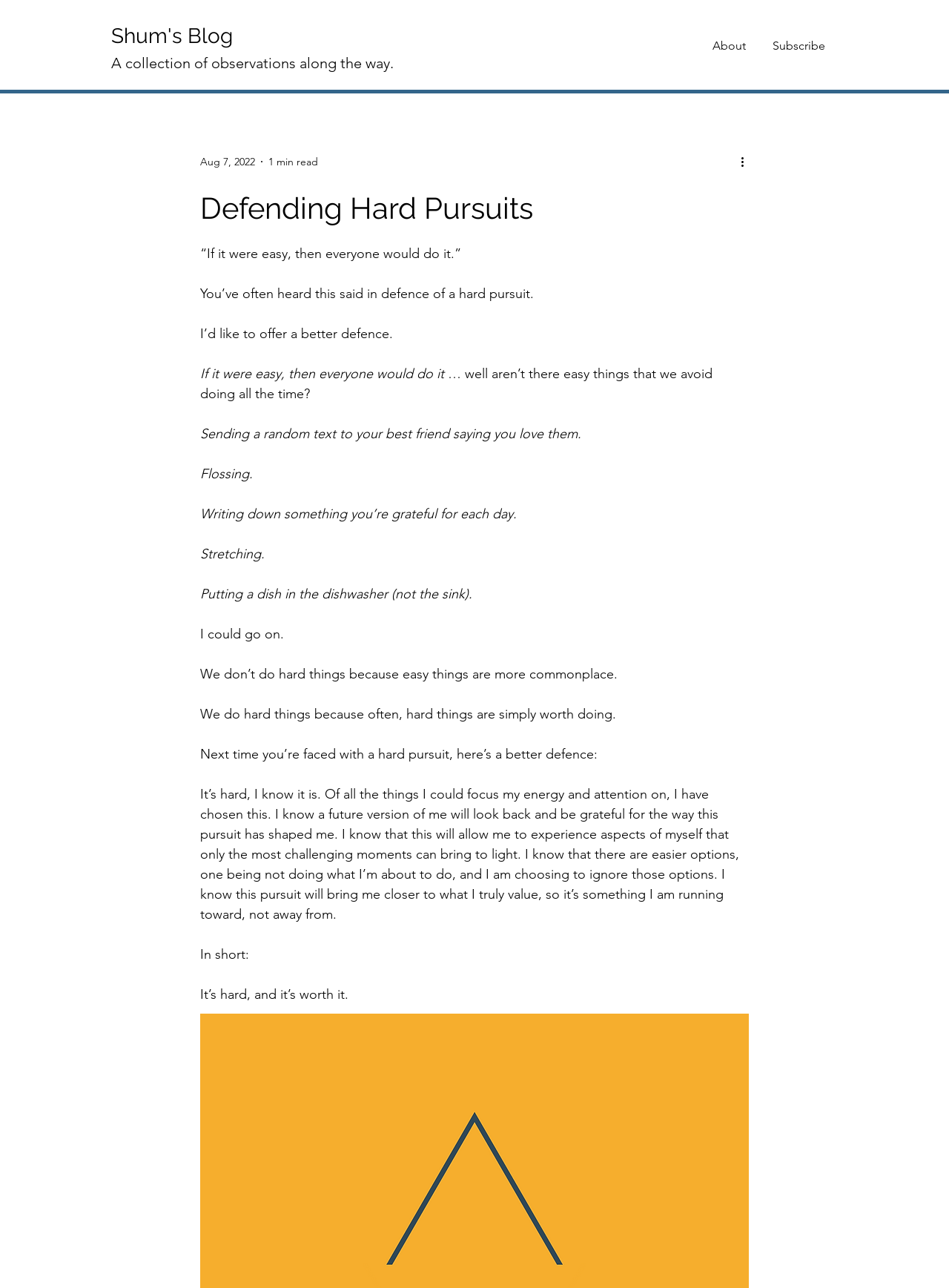Construct a thorough caption encompassing all aspects of the webpage.

This webpage is a blog post titled "Defending Hard Pursuits" on "Shum's Blog". At the top, there is a heading "Shum's Blog" with a link to the blog's homepage. Below it, there is a brief description of the blog, "A collection of observations along the way." 

On the top right, there is a navigation menu labeled "Site" with links to "About" and "Subscribe". The "Subscribe" link has a date "Aug 7, 2022" and a duration "1 min read" next to it, indicating that the blog post was published on that date and can be read in one minute. 

The main content of the blog post starts with a heading "Defending Hard Pursuits" followed by a quote "“If it were easy, then everyone would do it.”". The author then presents their argument, stating that people often defend their hard pursuits by saying that if it were easy, everyone would do it. However, the author counters this by pointing out that there are many easy things that people avoid doing all the time, such as sending a random text to a friend, flossing, or writing down something they're grateful for each day. 

The author continues to argue that people do hard things because they are worth doing, and that a better defense for pursuing hard things is to acknowledge that they are hard, but also worth the effort. The author concludes by stating that when faced with a hard pursuit, one should focus on the value it brings and the aspects of oneself that it will reveal, rather than being deterred by its difficulty. The post ends with a concise summary, "It’s hard, and it’s worth it."